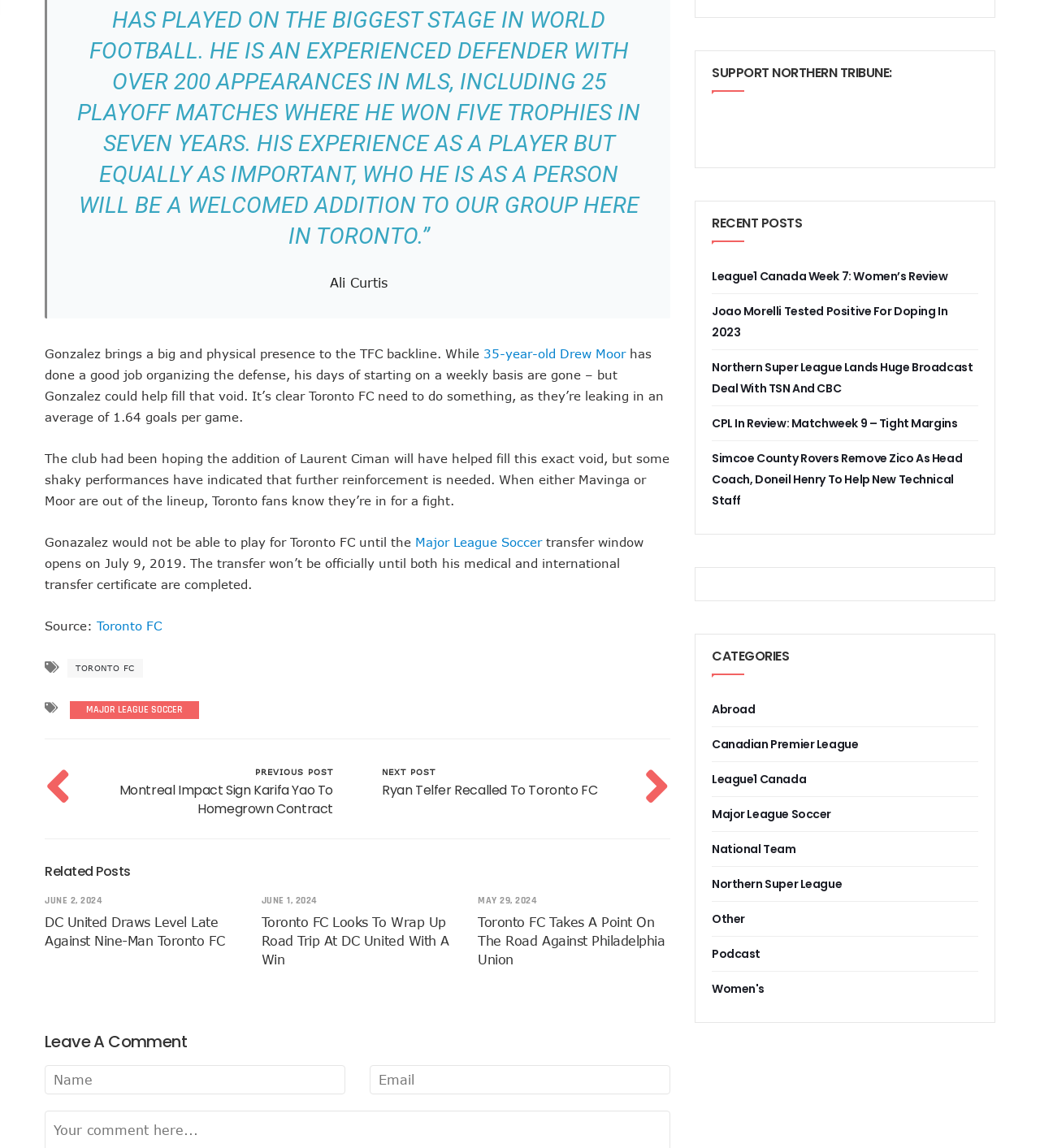Using the element description: "League1 Canada", determine the bounding box coordinates for the specified UI element. The coordinates should be four float numbers between 0 and 1, [left, top, right, bottom].

[0.684, 0.577, 0.763, 0.588]